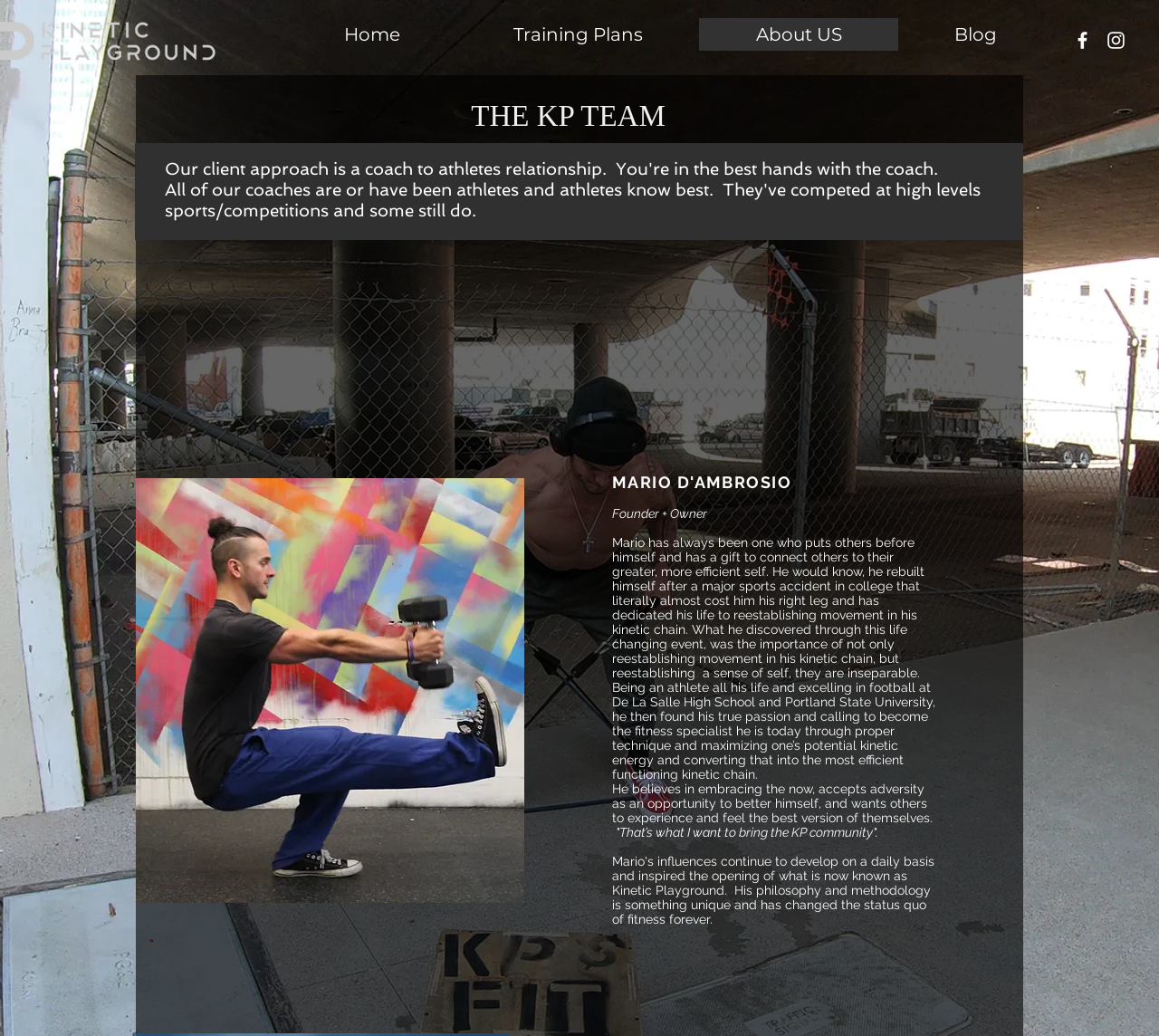What is the main focus of the coaches at Kinetic Playground?
Please describe in detail the information shown in the image to answer the question.

I found the answer by reading the heading 'Our client approach is a coach to athletes relationship. You're in the best hands with the coach.' which indicates that the main focus of the coaches at Kinetic Playground is on building a coach to athlete relationship.